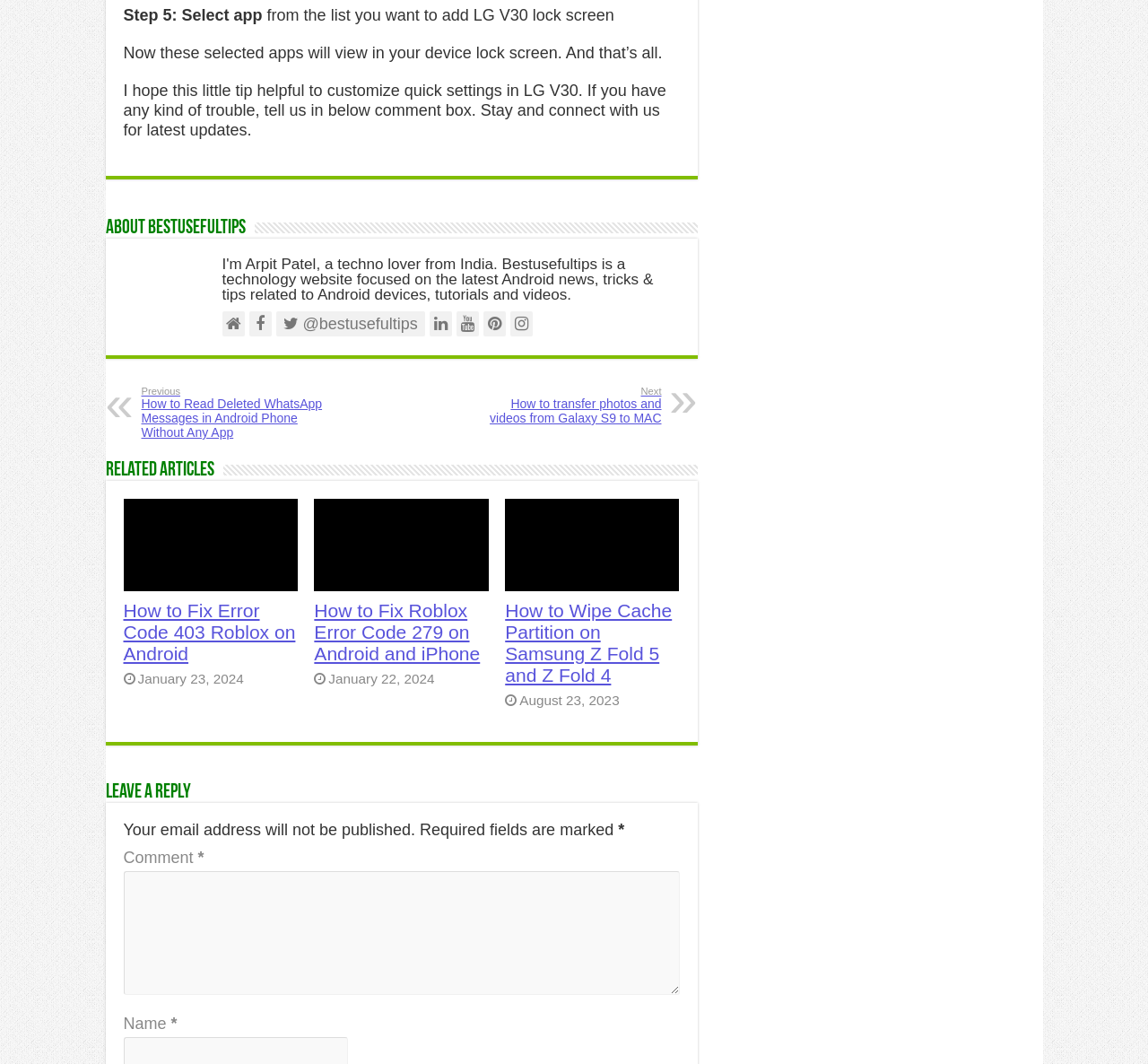Kindly provide the bounding box coordinates of the section you need to click on to fulfill the given instruction: "Click the 'Previous' link".

[0.123, 0.363, 0.283, 0.413]